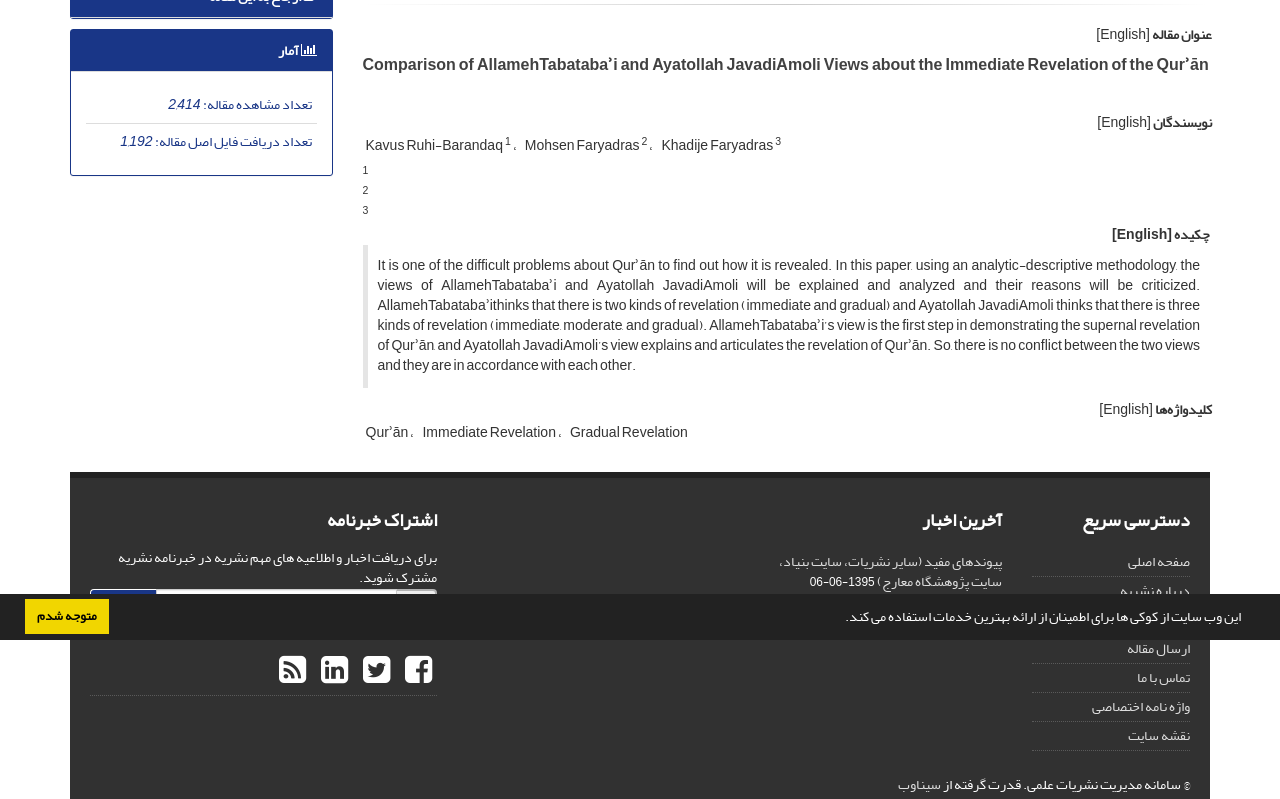Identify the bounding box for the UI element described as: "اعضای هیات تحریریه". The coordinates should be four float numbers between 0 and 1, i.e., [left, top, right, bottom].

[0.845, 0.758, 0.93, 0.792]